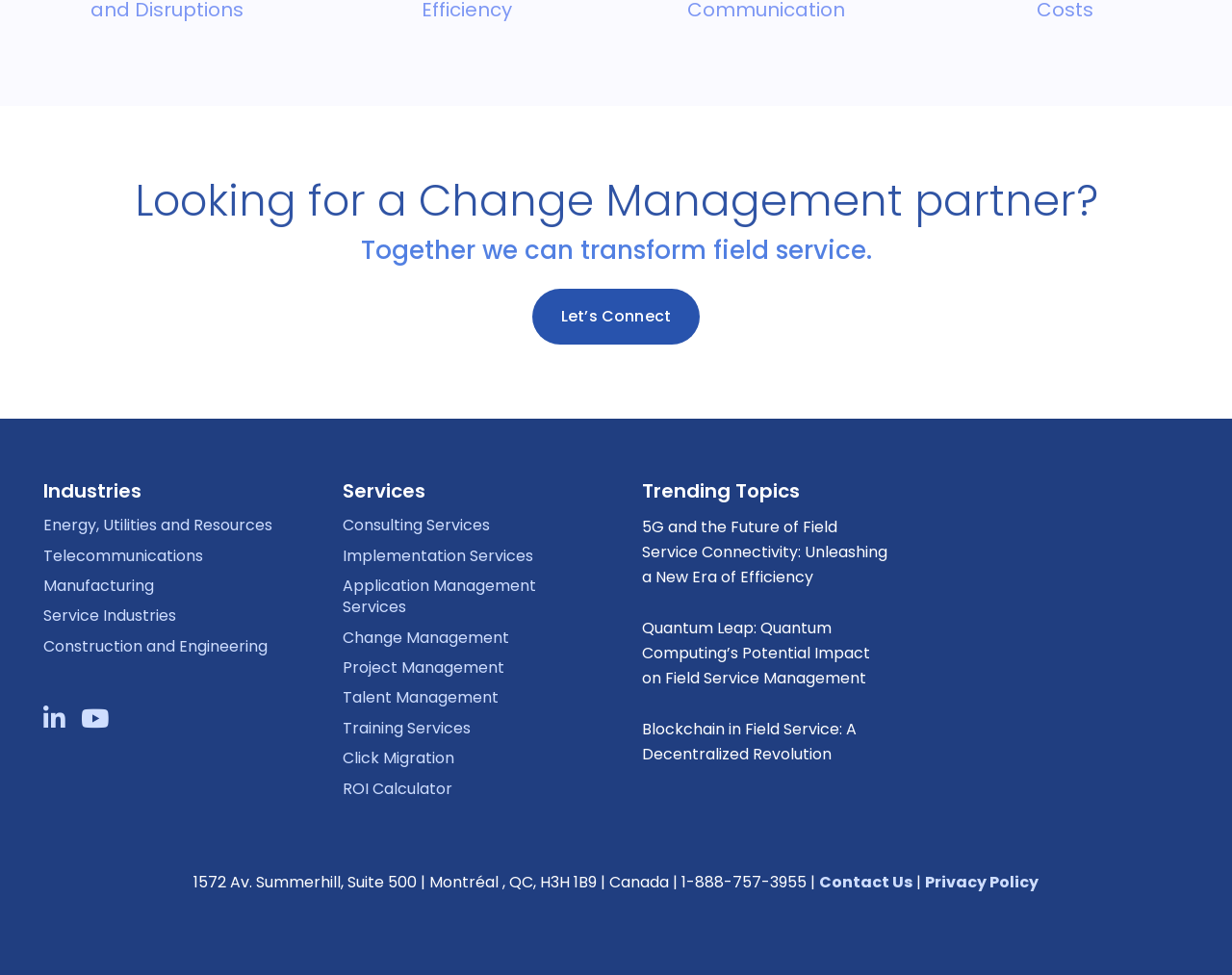What is the address of the company?
Using the information from the image, answer the question thoroughly.

The address of the company can be found at the bottom of the webpage, which includes the street address, suite number, city, province, postal code, and country.